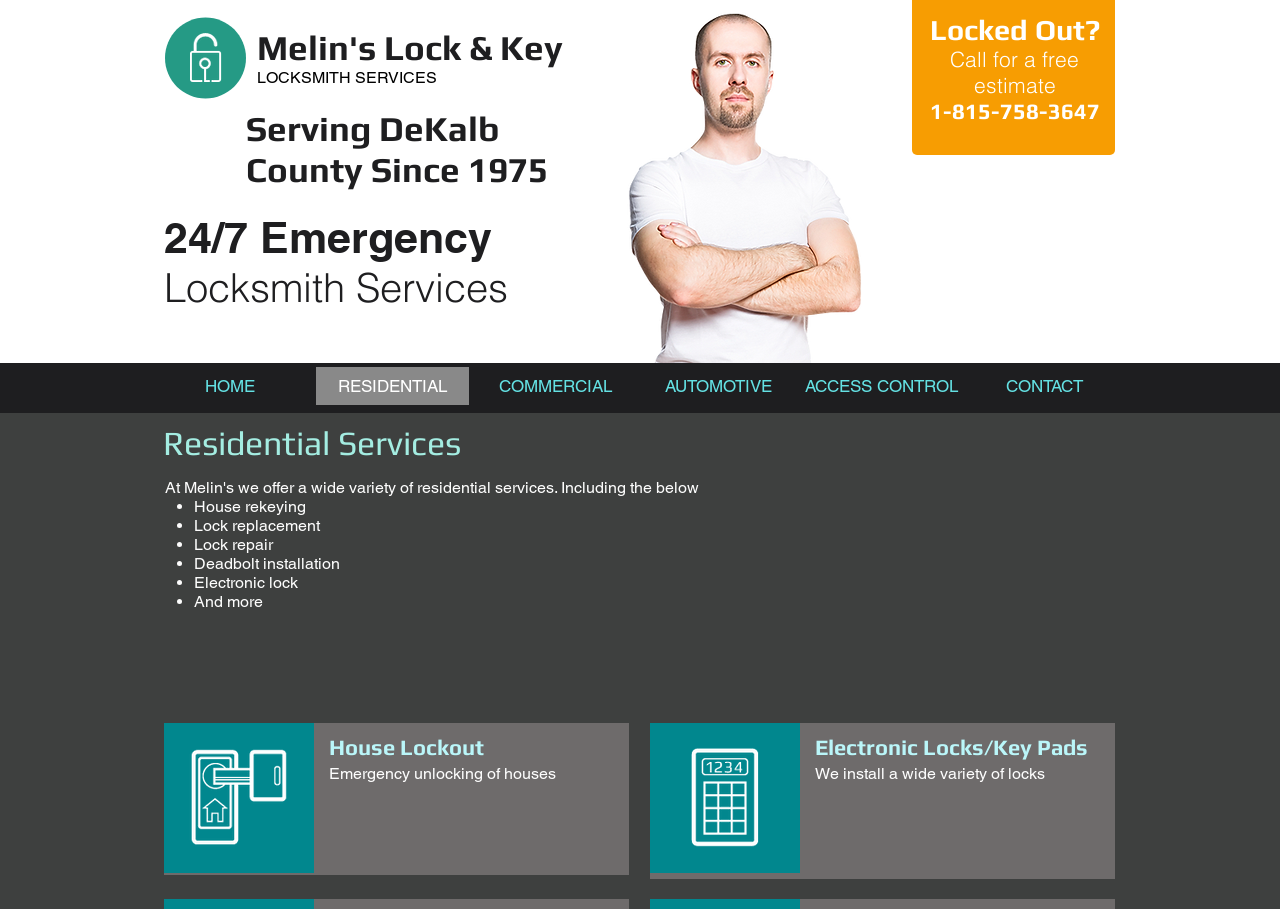Identify the bounding box coordinates of the region that should be clicked to execute the following instruction: "Click on 'HOME'".

[0.12, 0.404, 0.239, 0.446]